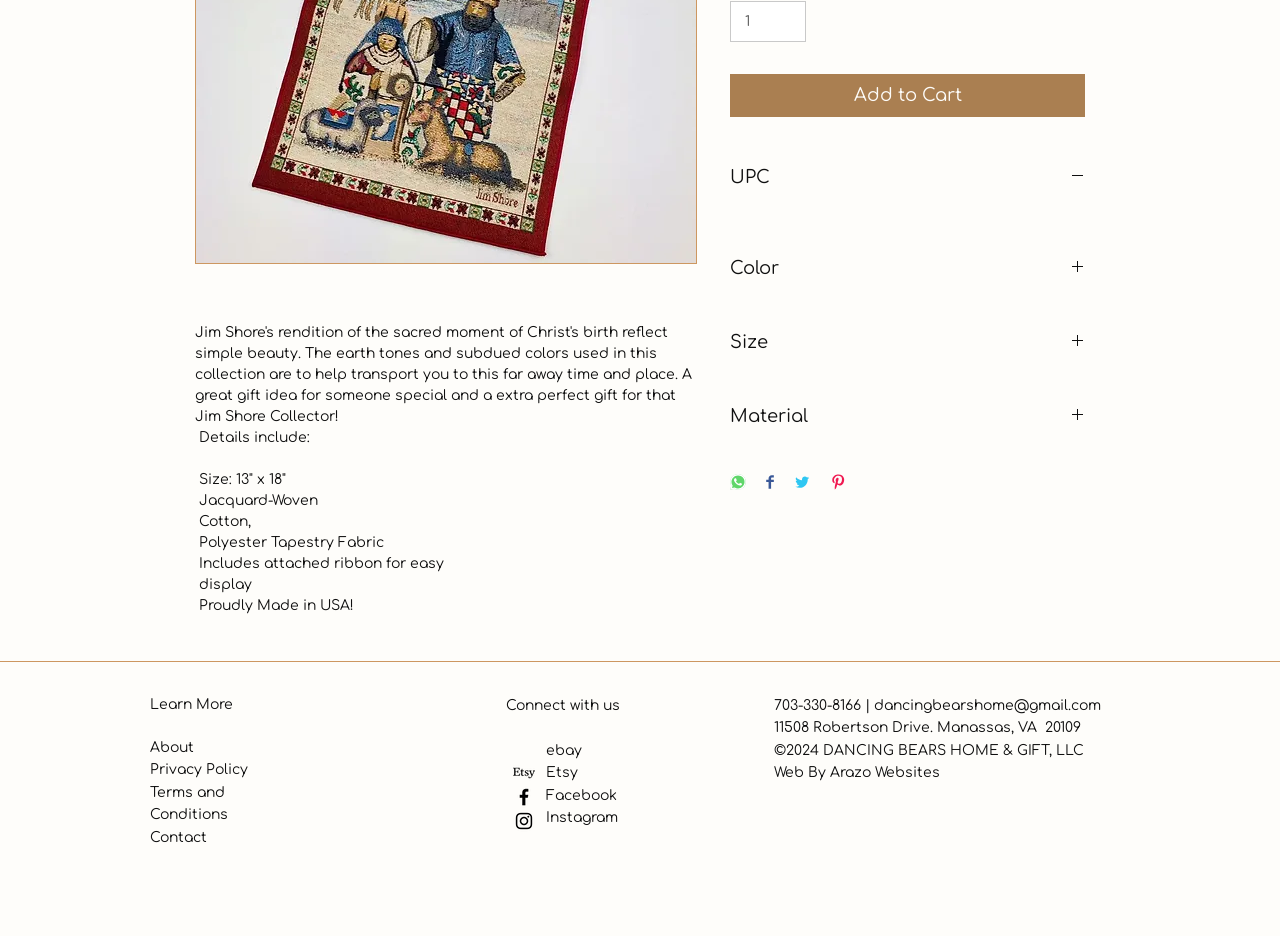Show the bounding box coordinates for the HTML element described as: "ATTACKSAFE ULTRA 10".

None